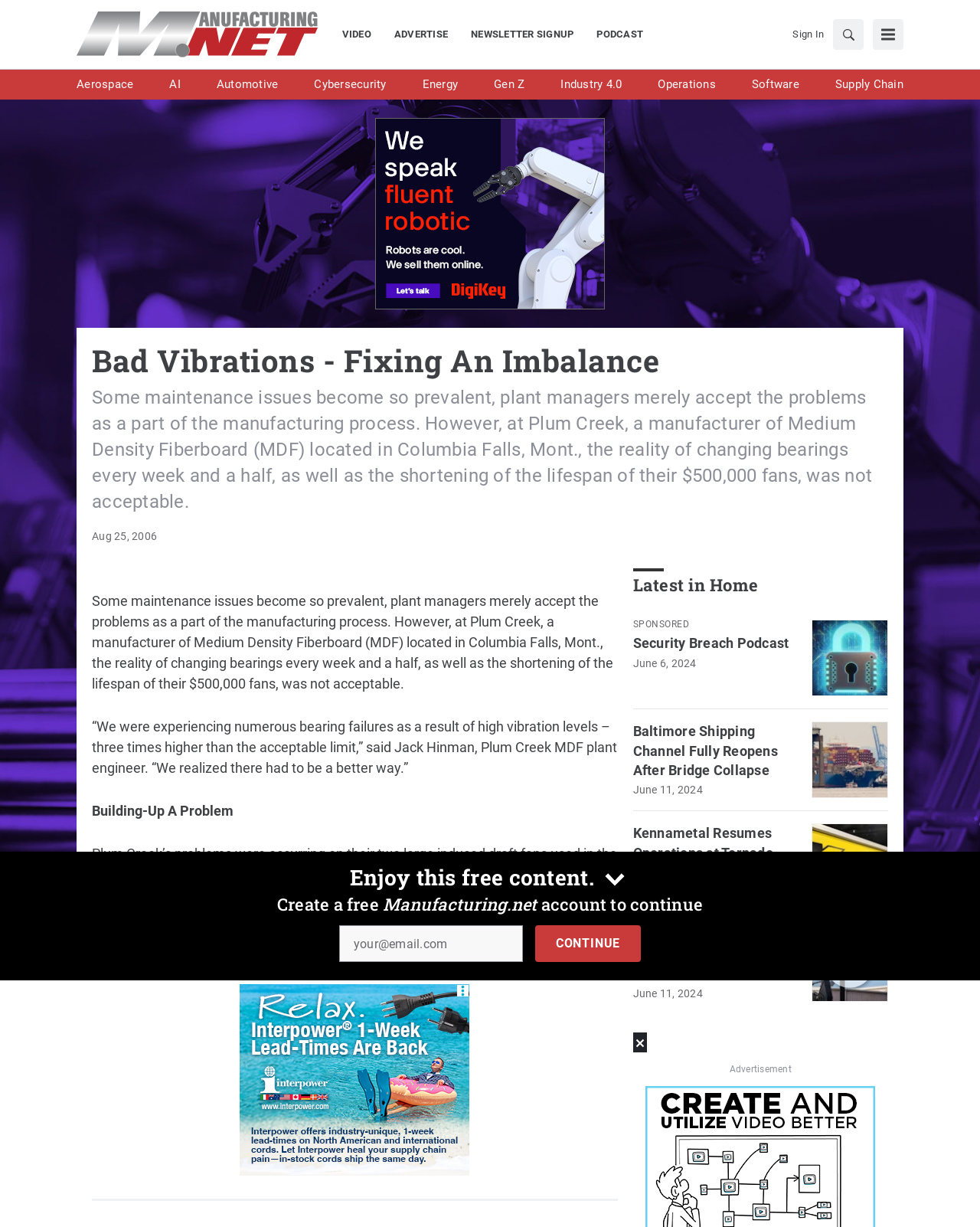What is the purpose of the 'CONTINUE' button?
Provide a detailed and extensive answer to the question.

I determined the answer by looking at the context of the 'CONTINUE' button, which is surrounded by text that says 'Create a free account to continue'.